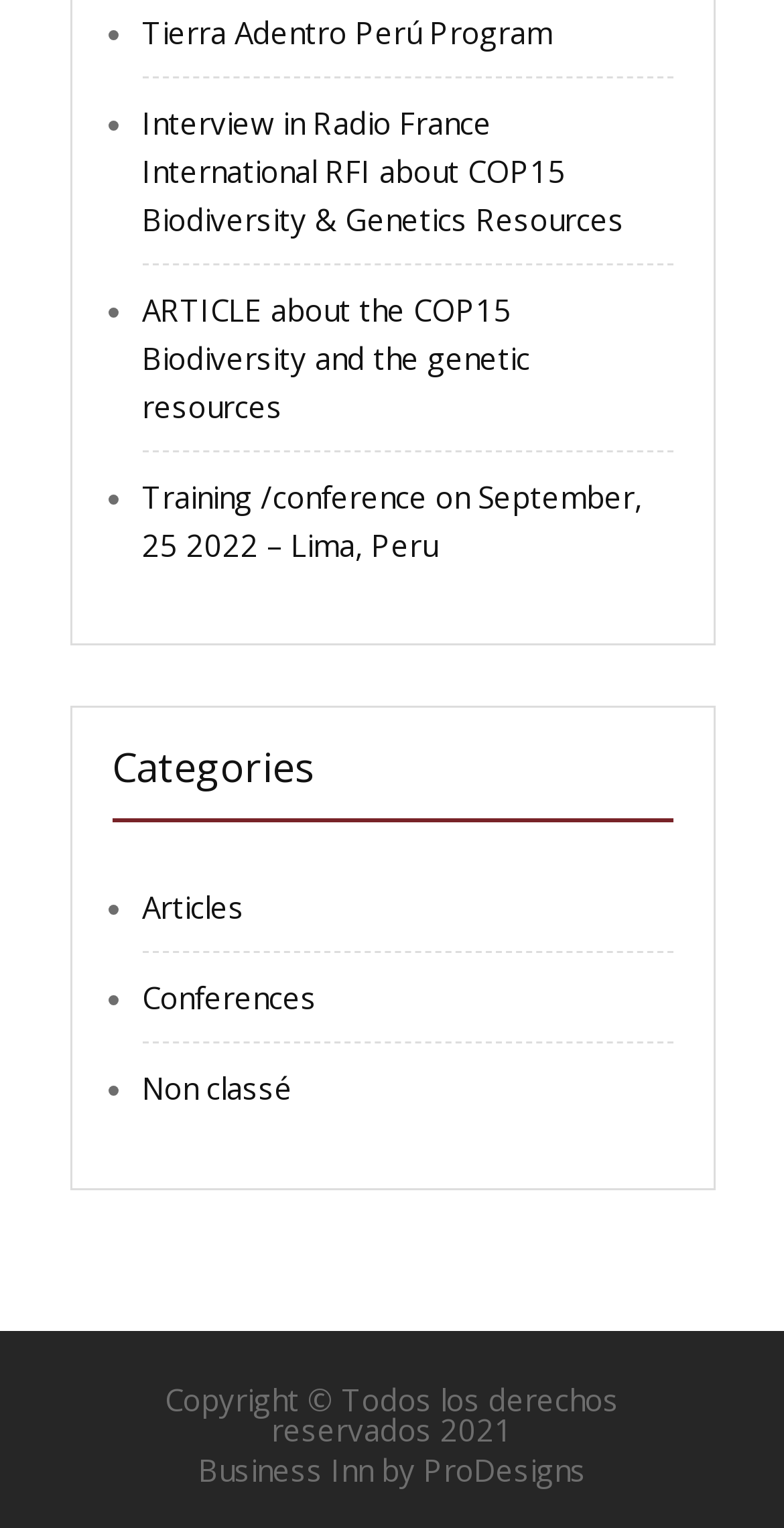Analyze the image and give a detailed response to the question:
Who designed the website?

I found a link at the bottom of the page that says 'Business Inn by ProDesigns', which suggests that ProDesigns is the company that designed the website.